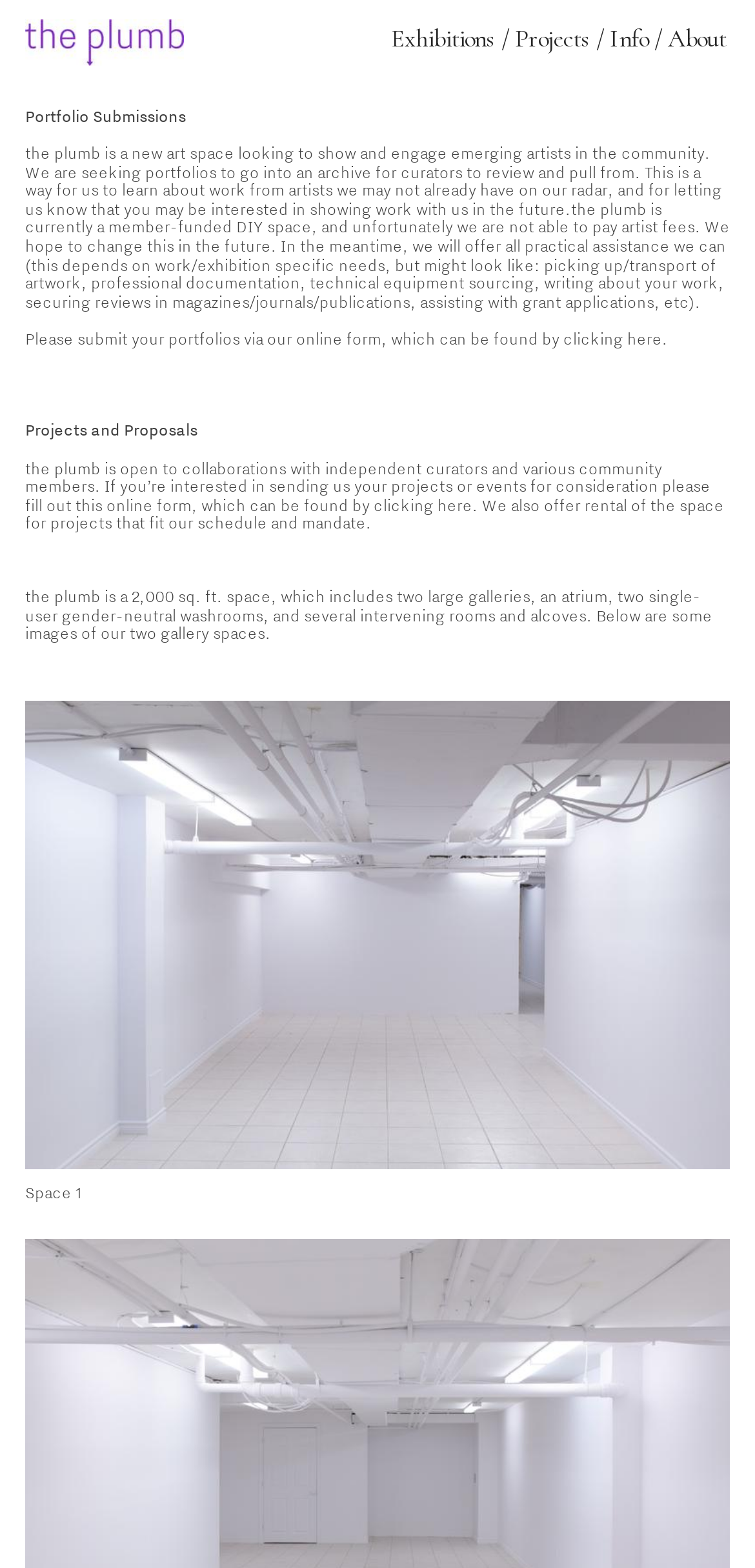What is the plumb?
Kindly give a detailed and elaborate answer to the question.

Based on the webpage content, 'the plumb' is mentioned as a new art space that is looking to show and engage emerging artists in the community.